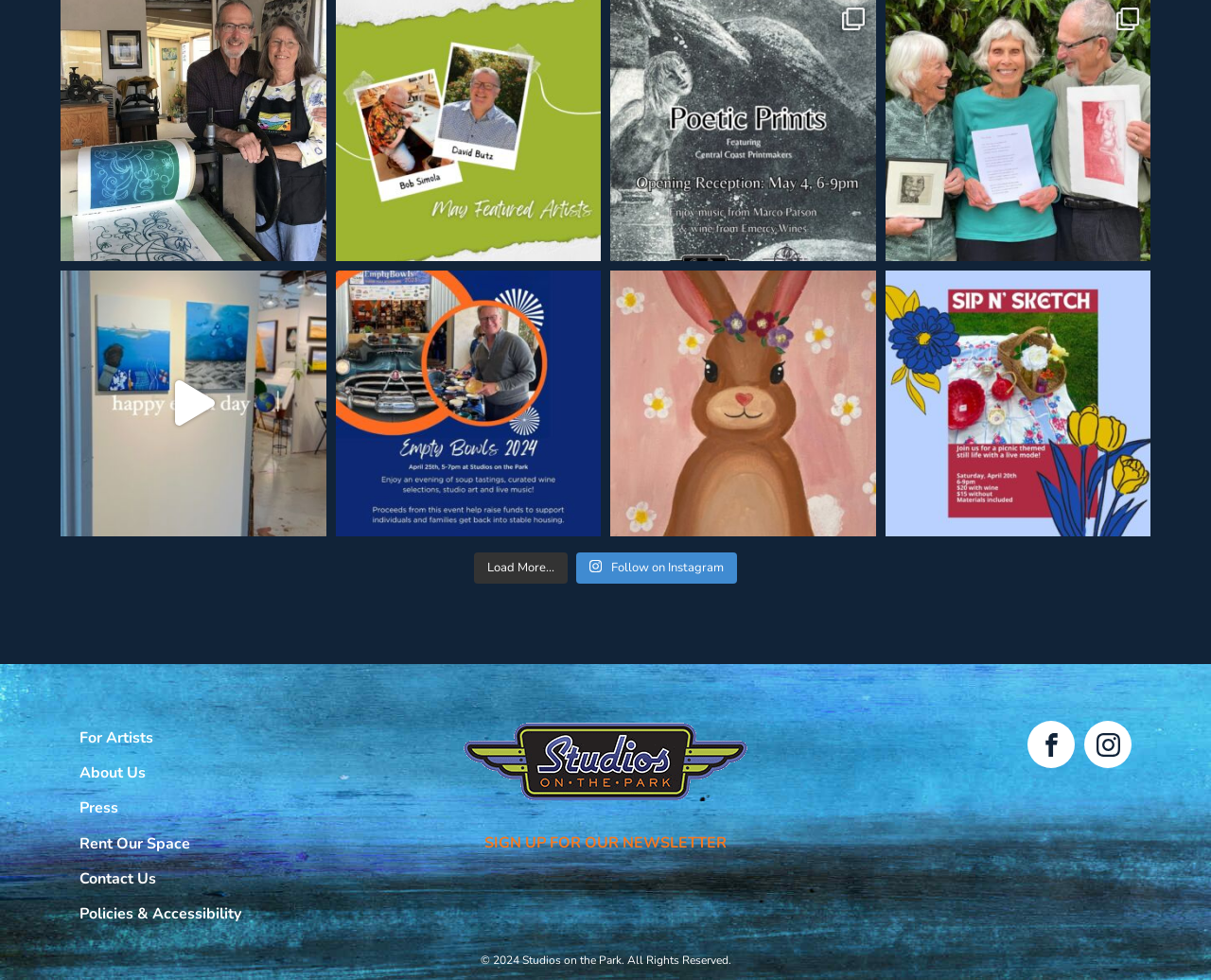What is the event mentioned in the second post?
Based on the visual information, provide a detailed and comprehensive answer.

The second post has a link and an image with a description that mentions 'Empty Bowls is right around the corner' and provides details about the event, including the date, time, and location, so the event mentioned is the Empty Bowls Fundraiser.